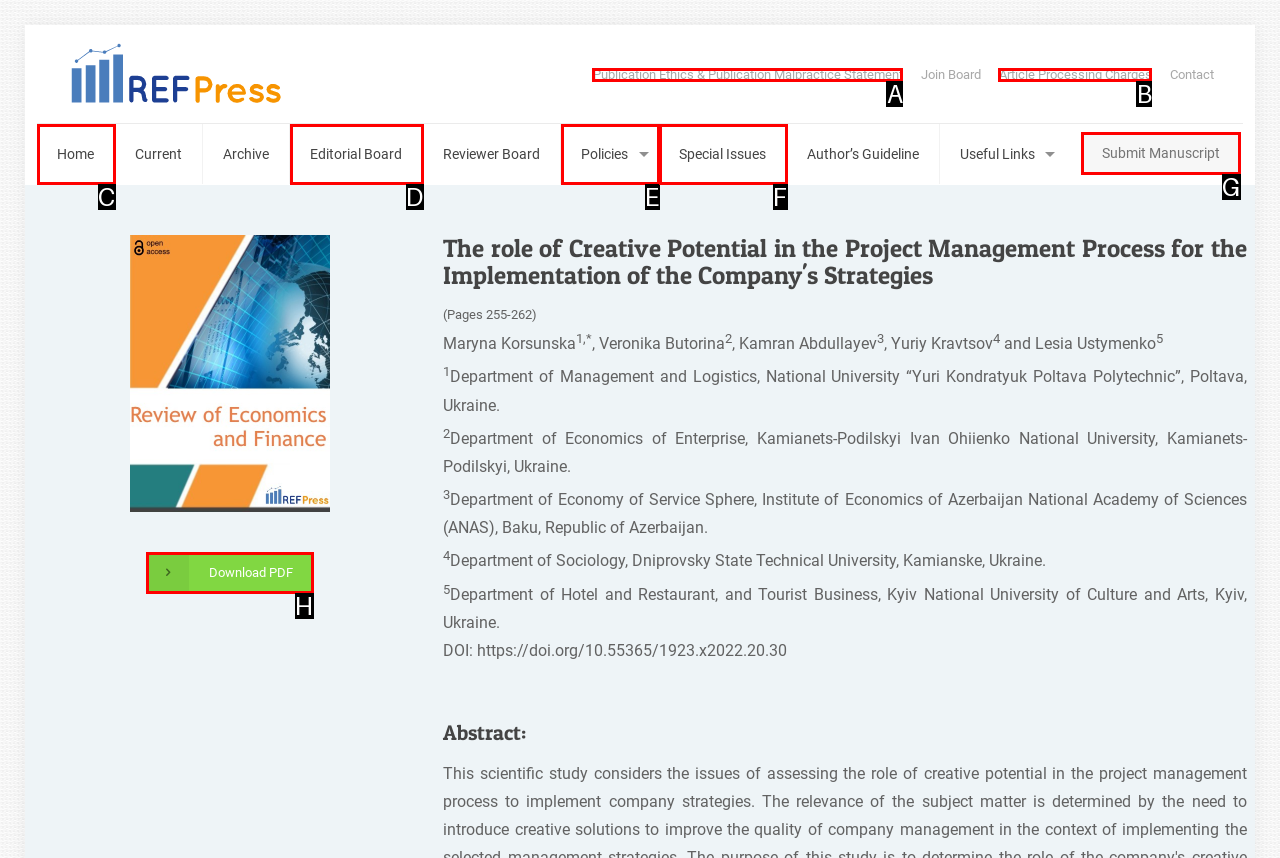Given the task: Click the 'Submit Manuscript' link, indicate which boxed UI element should be clicked. Provide your answer using the letter associated with the correct choice.

G